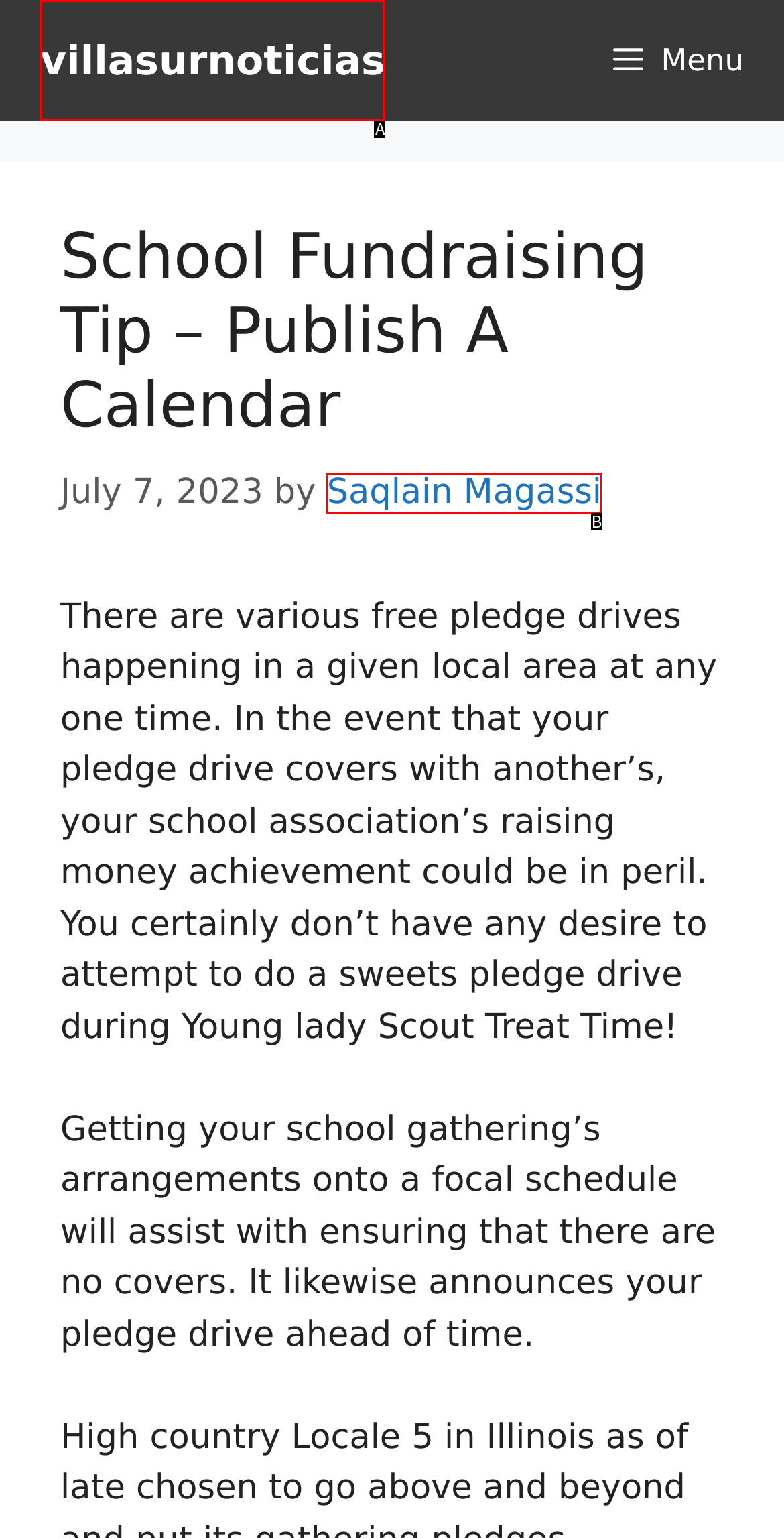From the given choices, determine which HTML element aligns with the description: Saqlain Magassi Respond with the letter of the appropriate option.

B